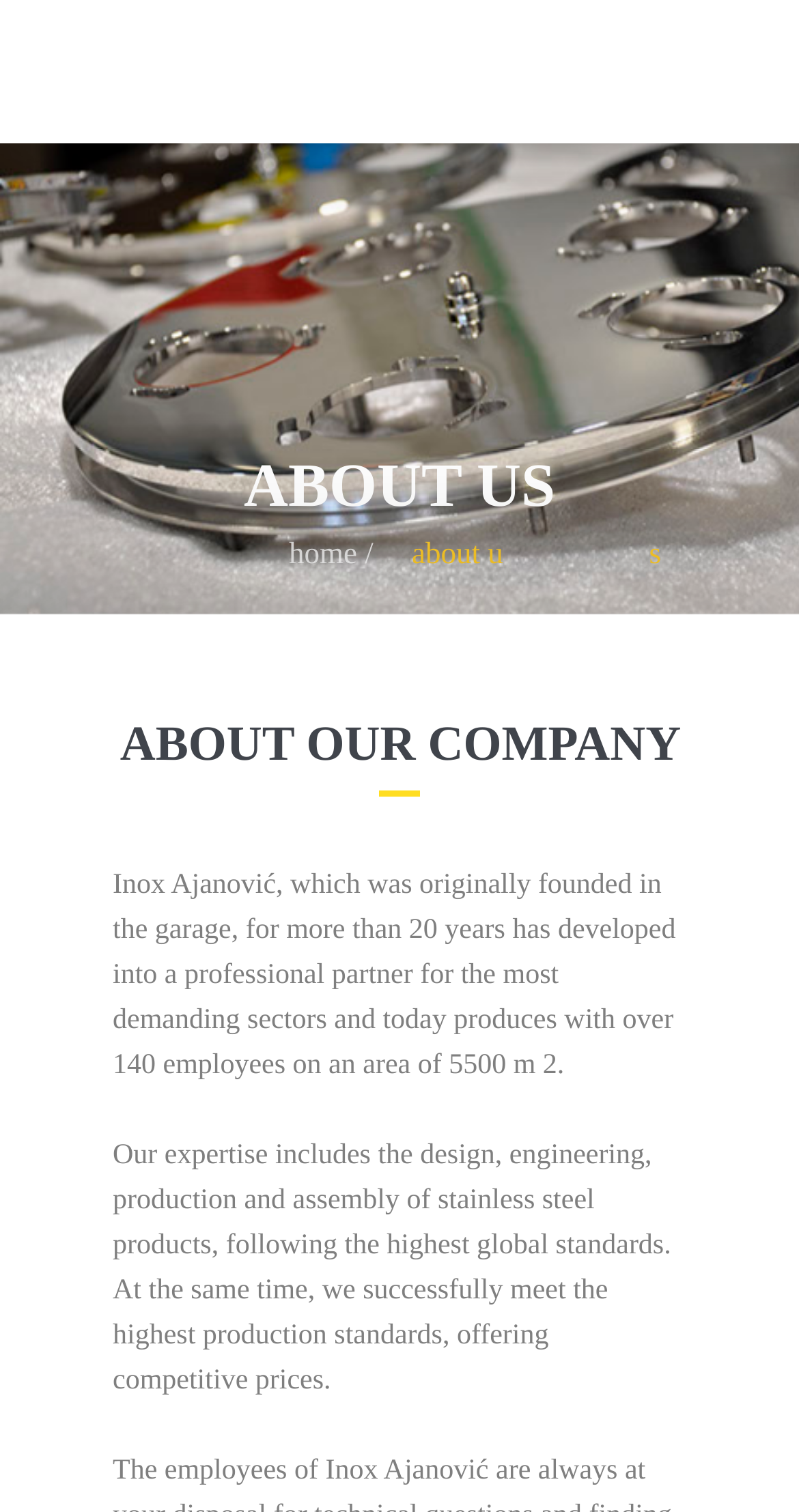What language options are available on the website?
Please provide a single word or phrase as your answer based on the image.

Deutsch and Bosanski